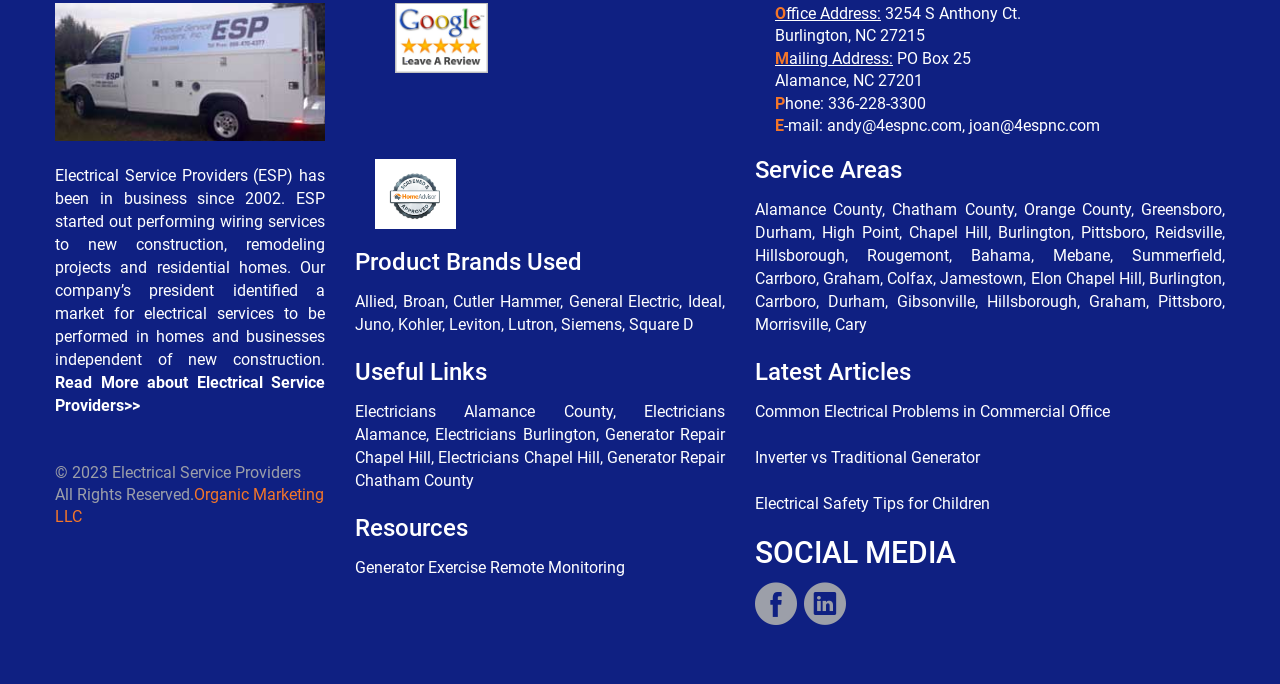Determine the bounding box coordinates of the clickable region to execute the instruction: "Click the 'Read More about Electrical Service Providers' link". The coordinates should be four float numbers between 0 and 1, denoted as [left, top, right, bottom].

[0.043, 0.546, 0.254, 0.607]